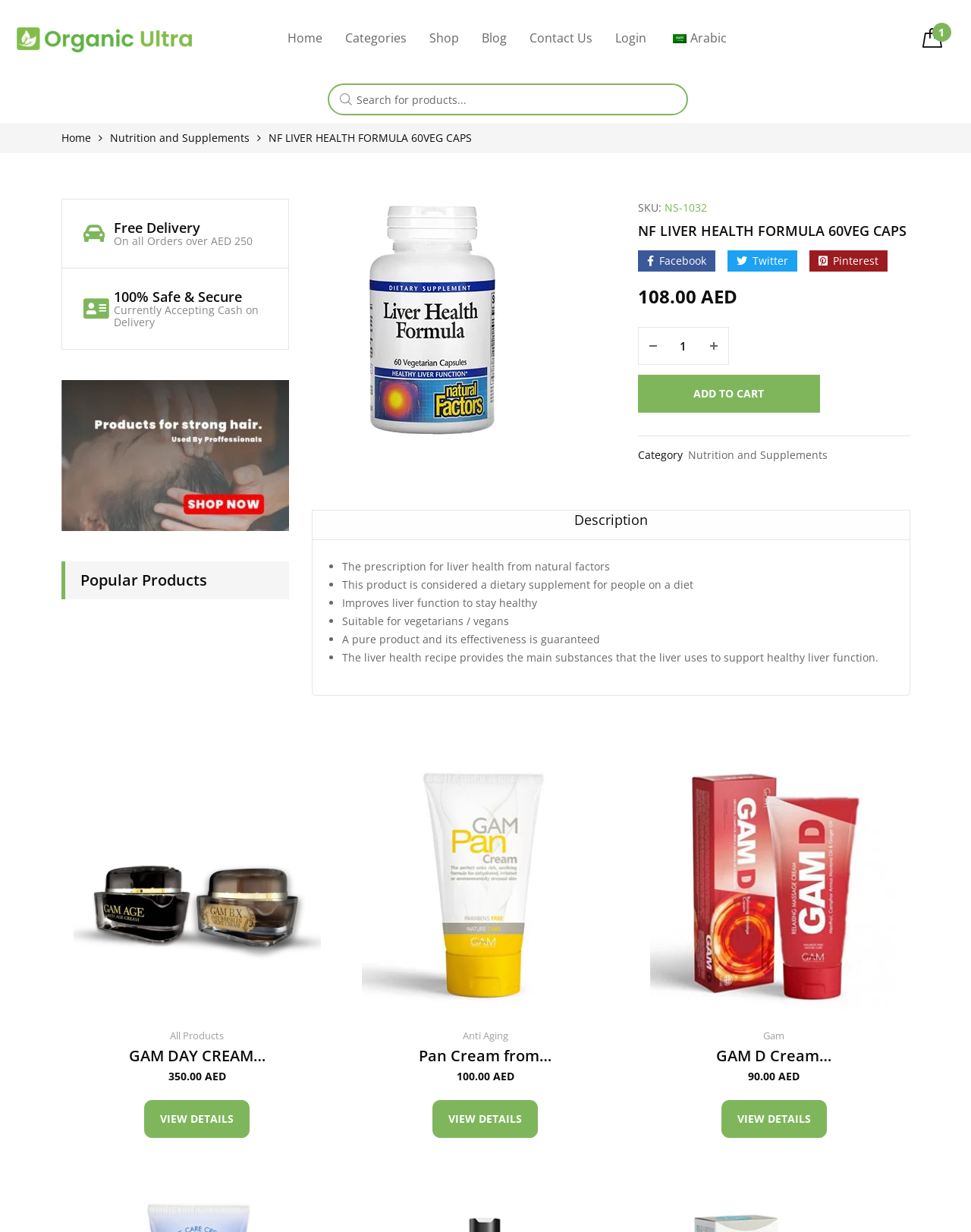Review the image closely and give a comprehensive answer to the question: How many products are shown in the Popular Products section?

I counted the number of products shown in the Popular Products section by looking at the section on the right side of the page, where I found three products listed.